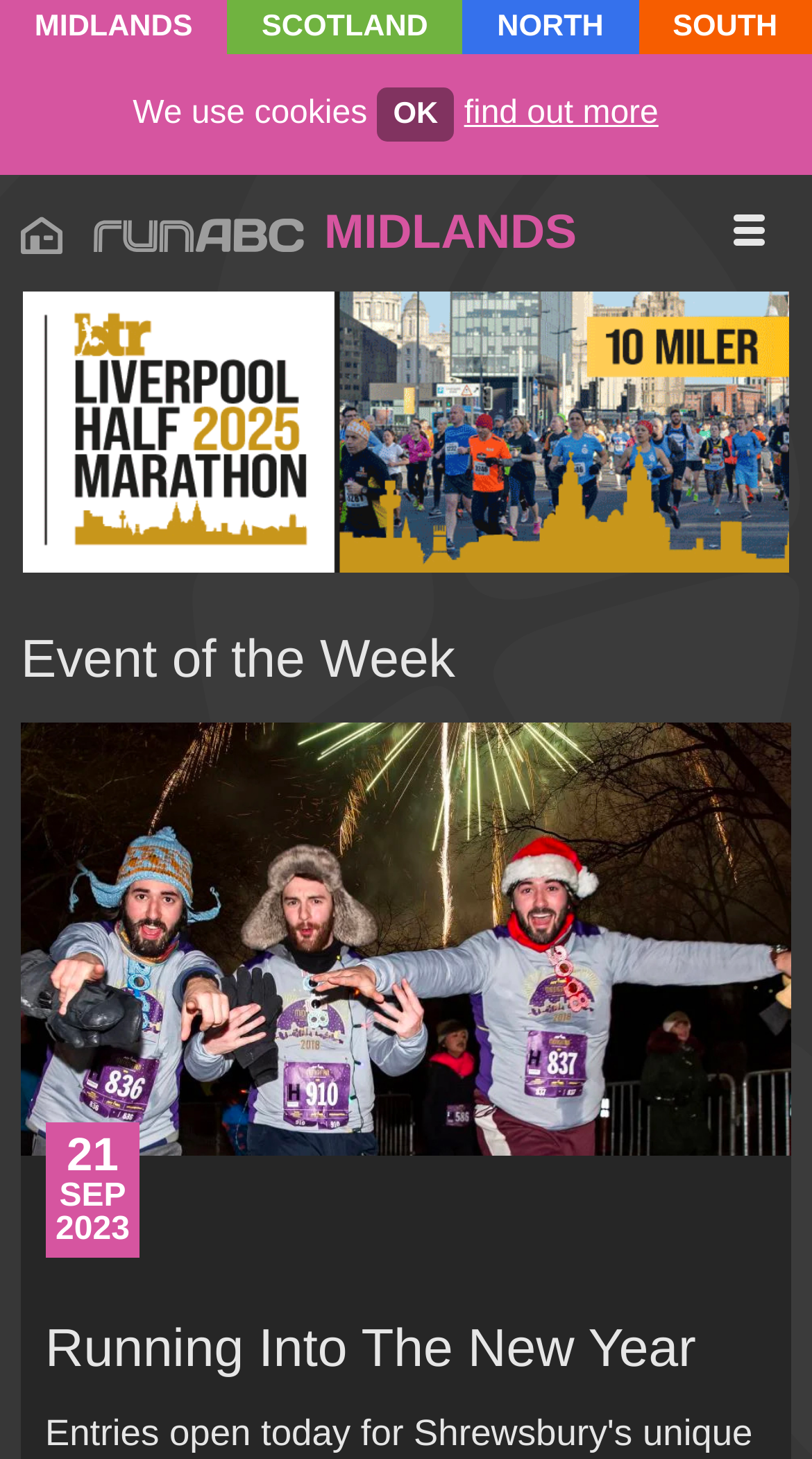Can you find and provide the title of the webpage?

Event of the Week